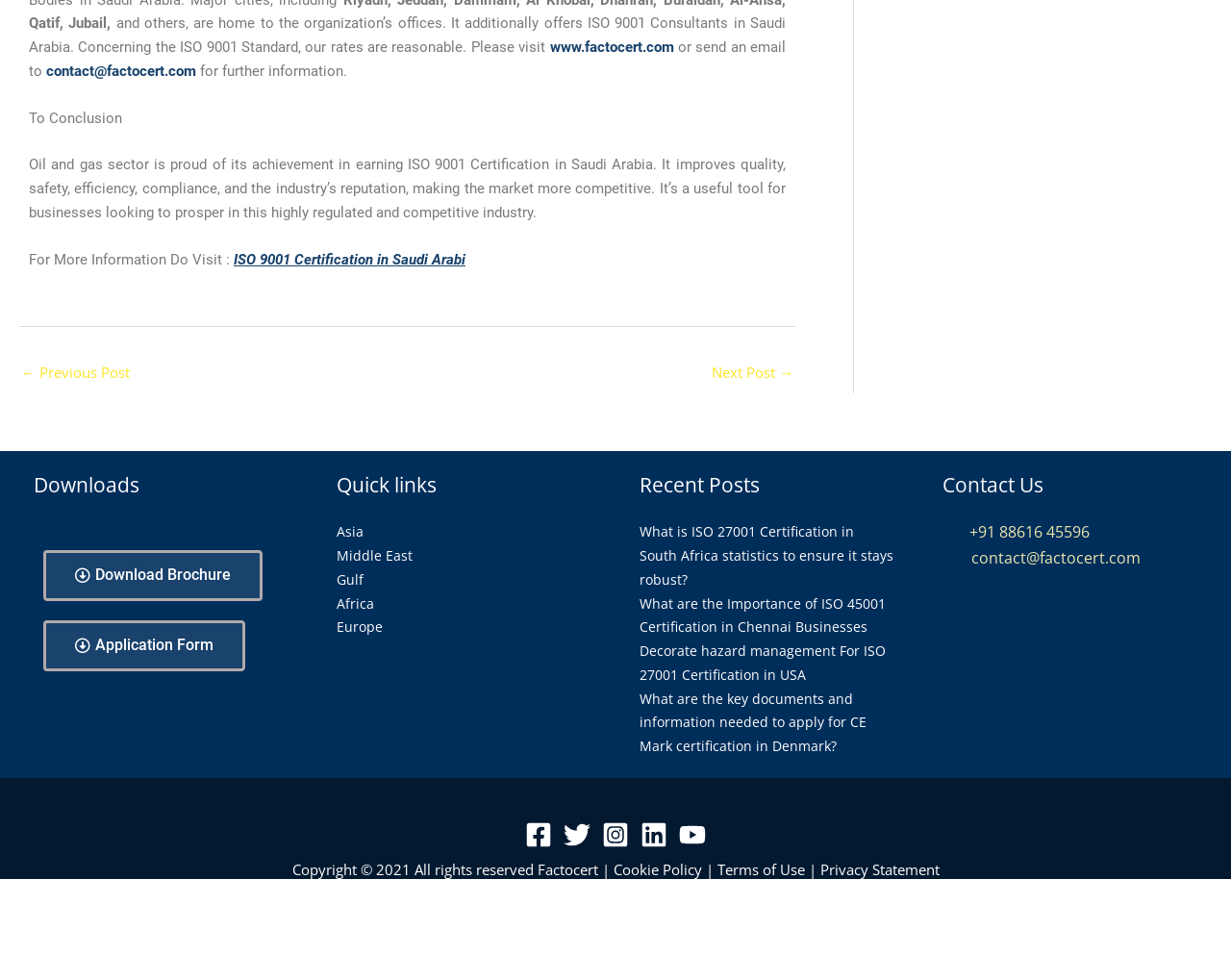Could you provide the bounding box coordinates for the portion of the screen to click to complete this instruction: "contact us"?

[0.784, 0.532, 0.885, 0.554]